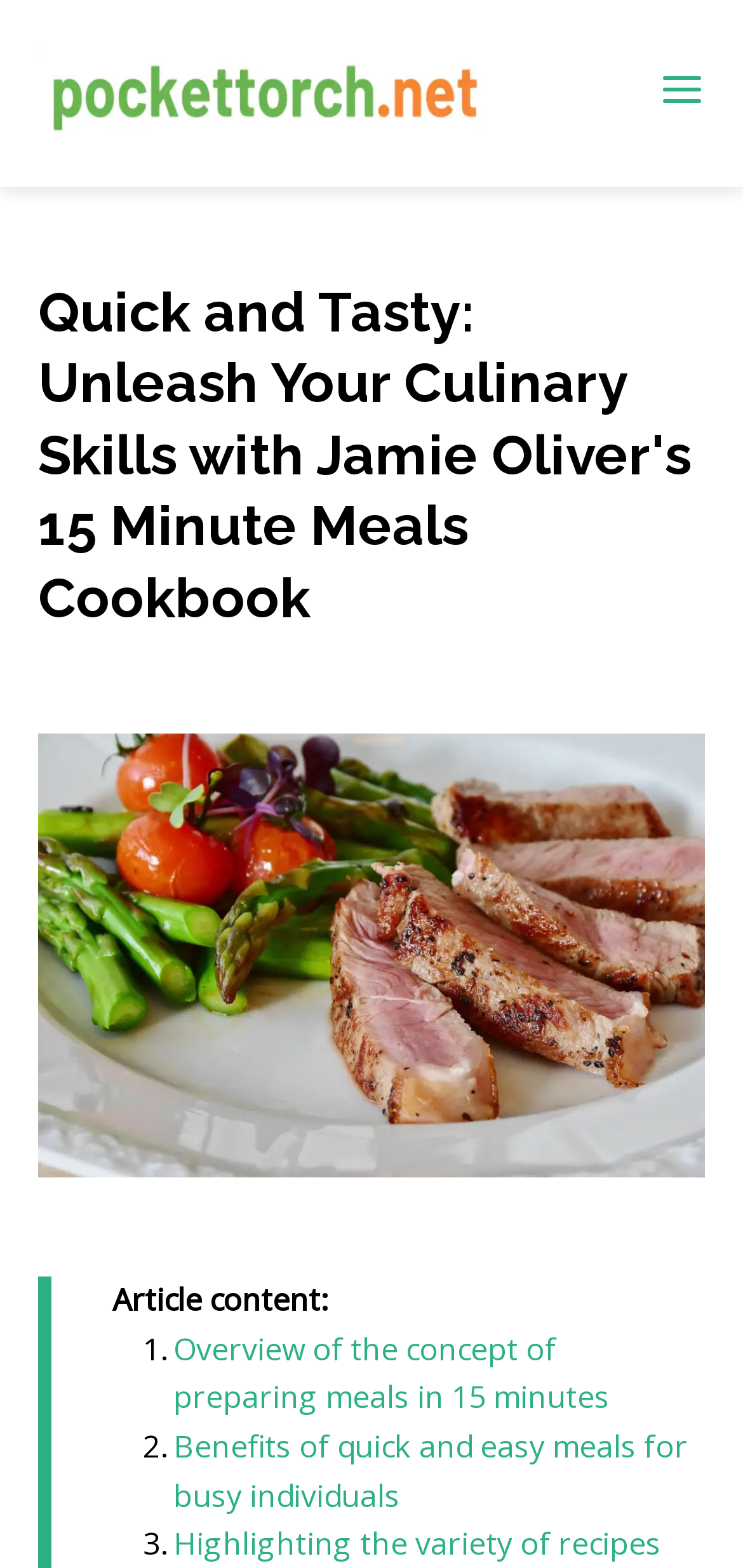Write a detailed summary of the webpage, including text, images, and layout.

The webpage is about Jamie Oliver's 15 Minute Meals Cookbook, with a focus on quick and tasty recipes. At the top left of the page, there is a link to "pockettorch.net" accompanied by a small image. On the top right, there is a button with an image. 

Below the top section, the main title "Quick and Tasty: Unleash Your Culinary Skills with Jamie Oliver's 15 Minute Meals Cookbook" is prominently displayed. Next to the title, there is a large image related to James 15 Minute Meals. 

Further down the page, there is a section labeled "Article content:" followed by a list of two items. The first item is numbered "1." and links to an overview of the concept of preparing meals in 15 minutes. The second item is numbered "2." and links to the benefits of quick and easy meals for busy individuals.